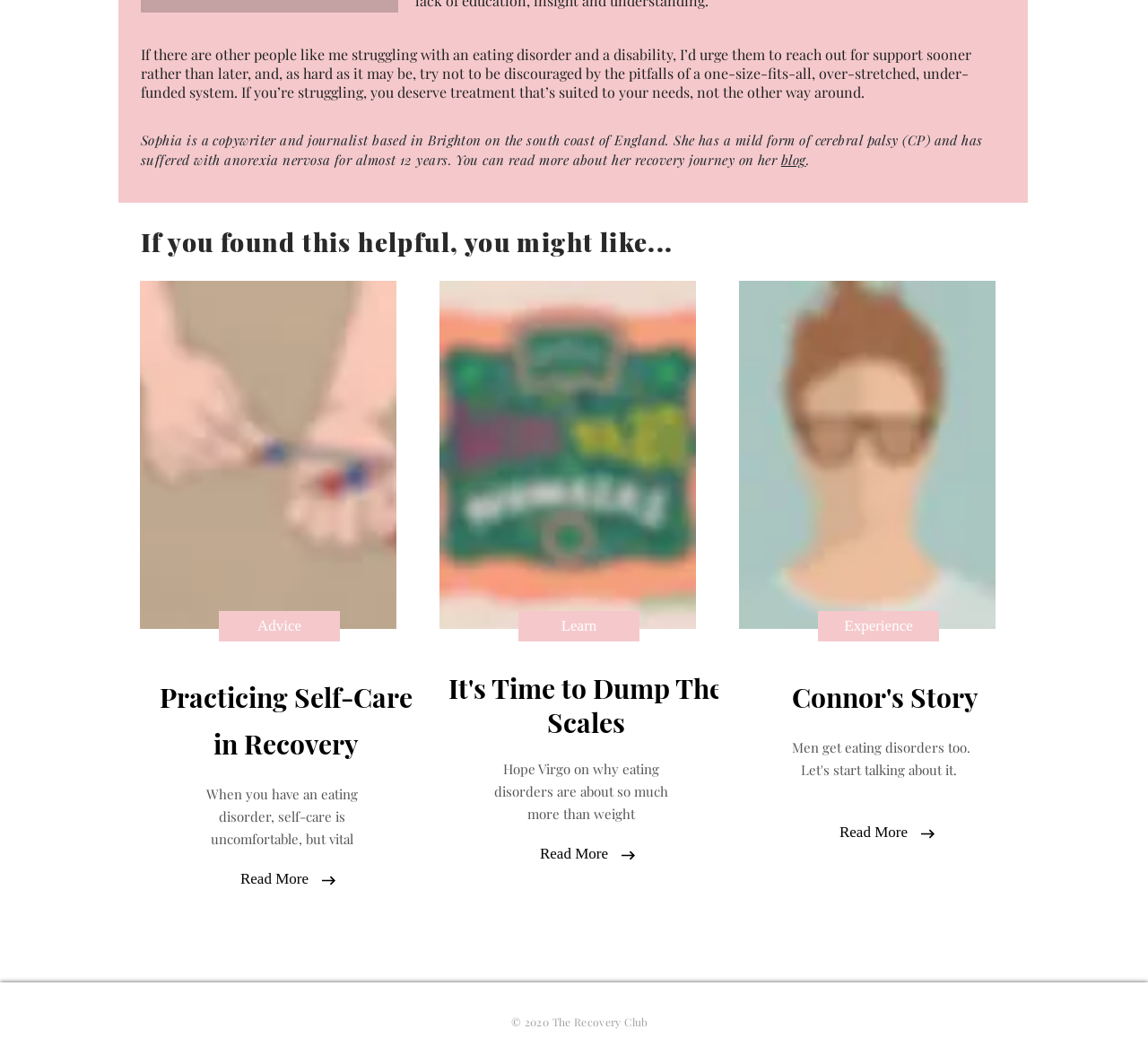What is the topic of the article 'Practicing Self-Care in Recovery'?
Please elaborate on the answer to the question with detailed information.

The article 'Practicing Self-Care in Recovery' is related to eating disorders, as indicated by the StaticText element with the OCR text 'When you have an eating disorder, self-care is uncomfortable, but vital'.